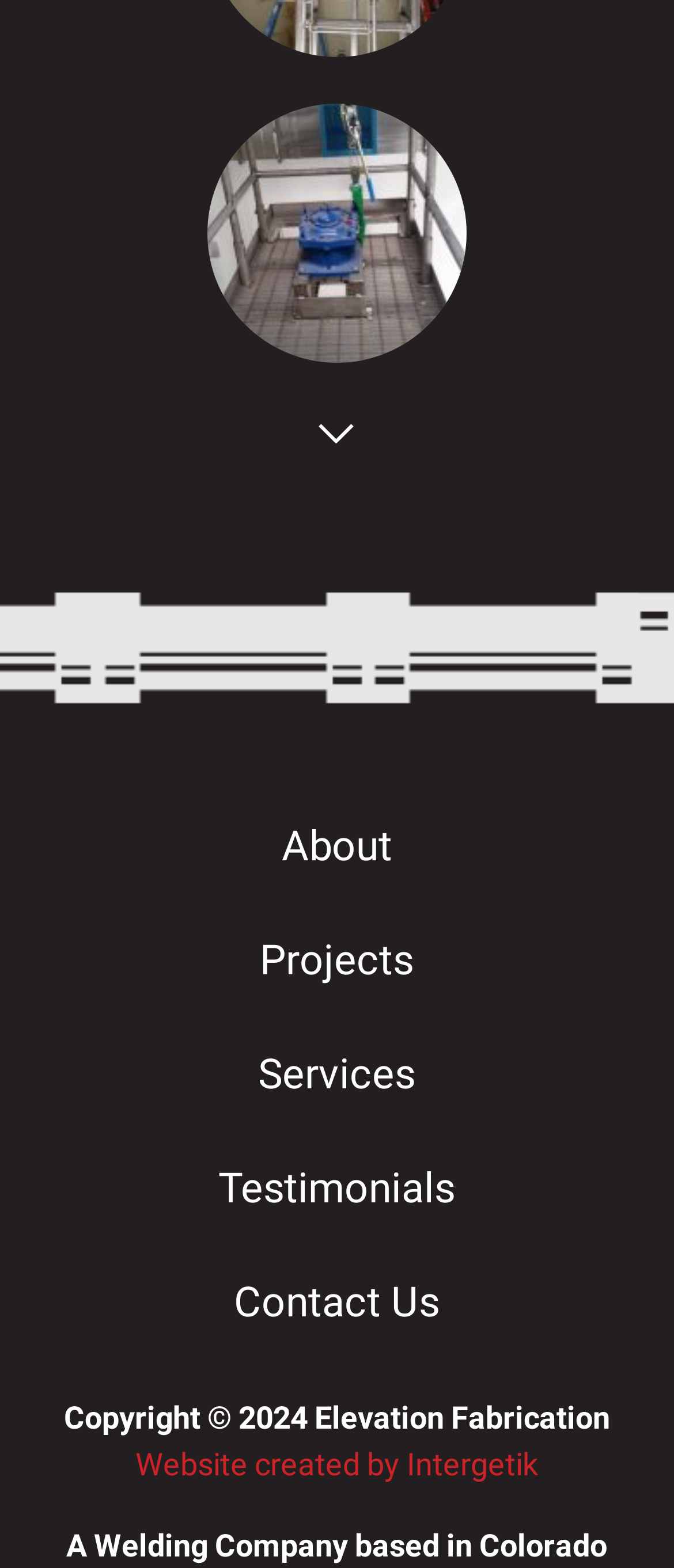Provide a brief response in the form of a single word or phrase:
How many main links are there?

5